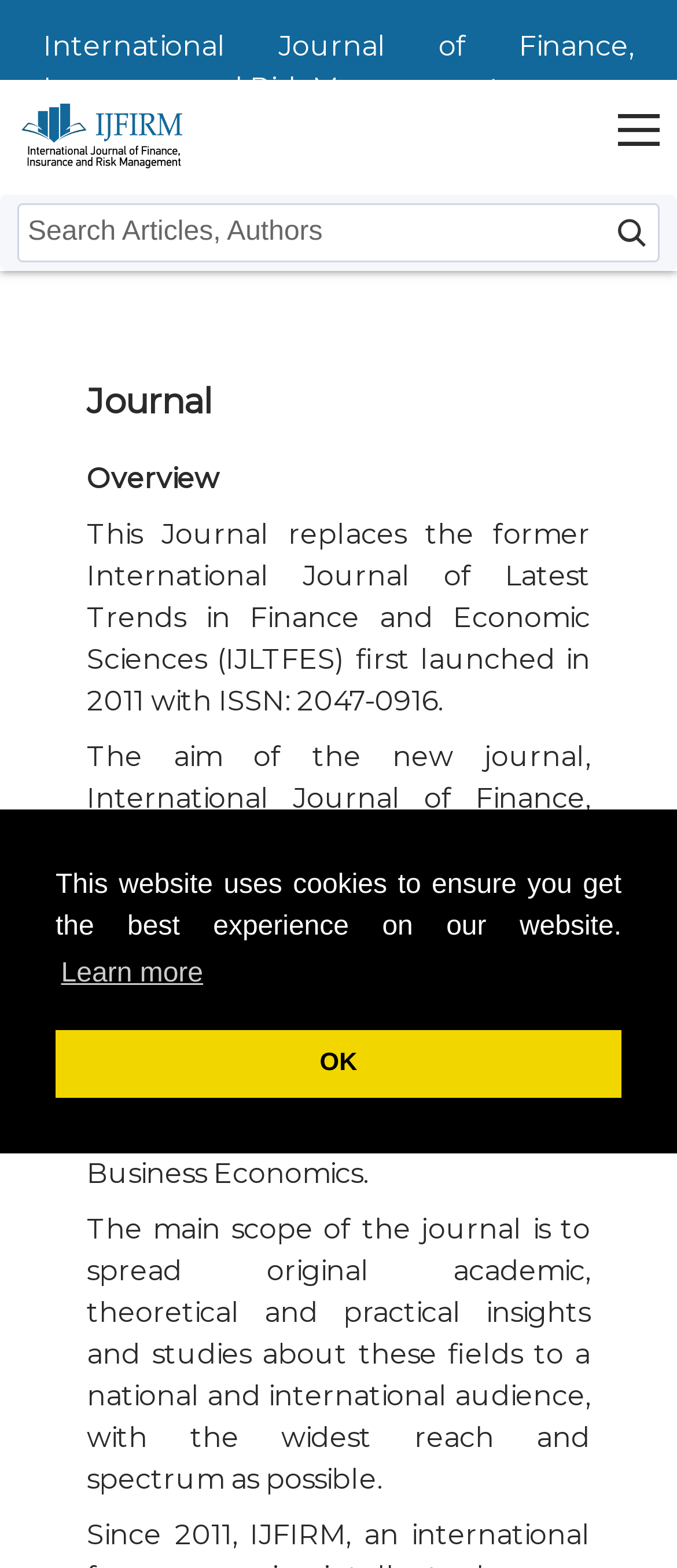Identify the bounding box coordinates for the element that needs to be clicked to fulfill this instruction: "go to home page". Provide the coordinates in the format of four float numbers between 0 and 1: [left, top, right, bottom].

[0.0, 0.173, 1.0, 0.224]